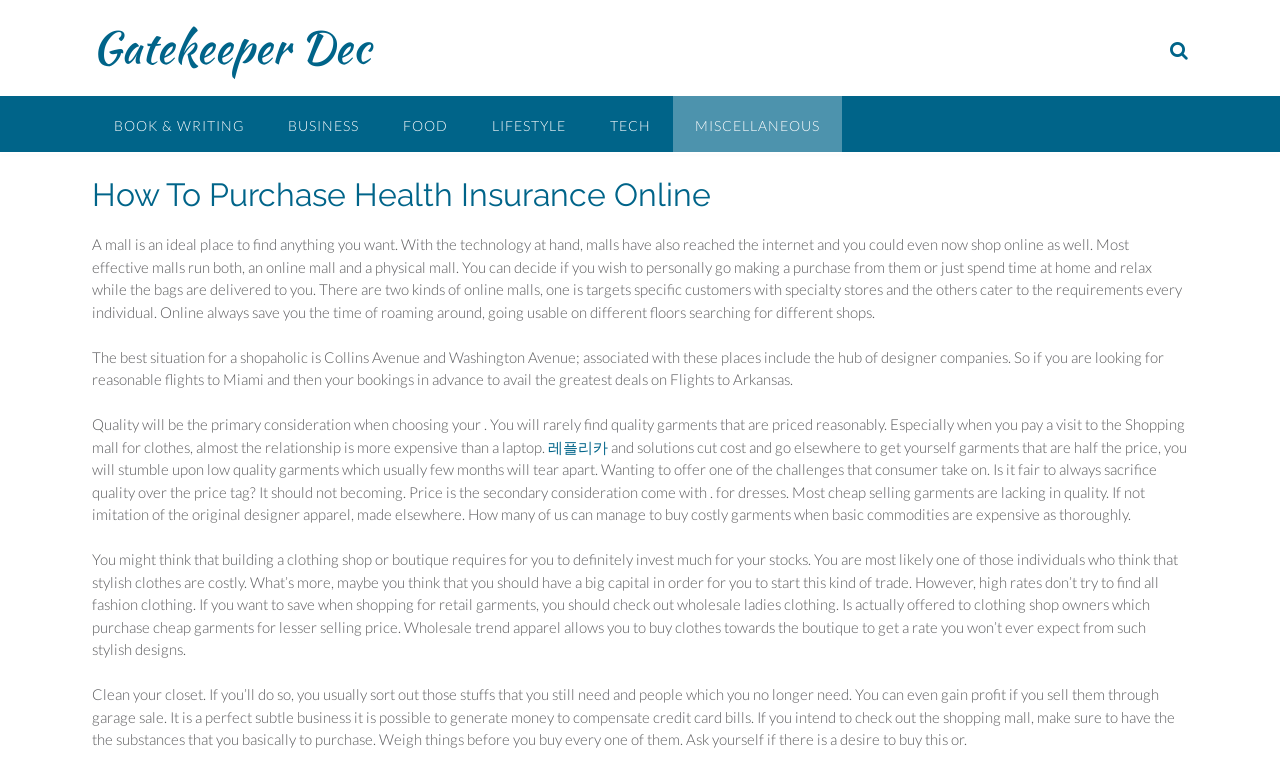Extract the bounding box coordinates of the UI element described: "Tech". Provide the coordinates in the format [left, top, right, bottom] with values ranging from 0 to 1.

[0.459, 0.124, 0.526, 0.196]